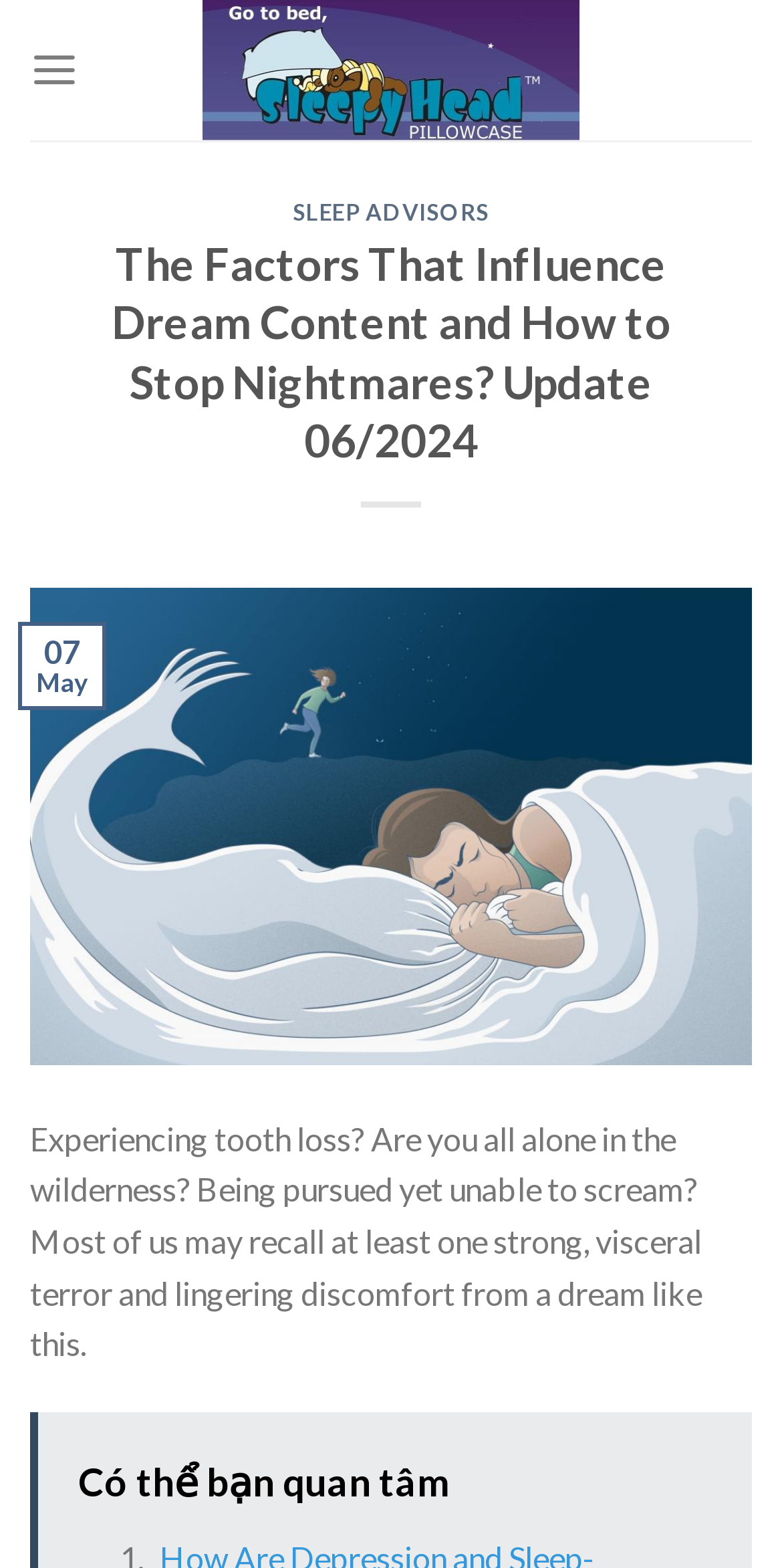How many columns are in the layout table?
Refer to the image and provide a concise answer in one word or phrase.

1